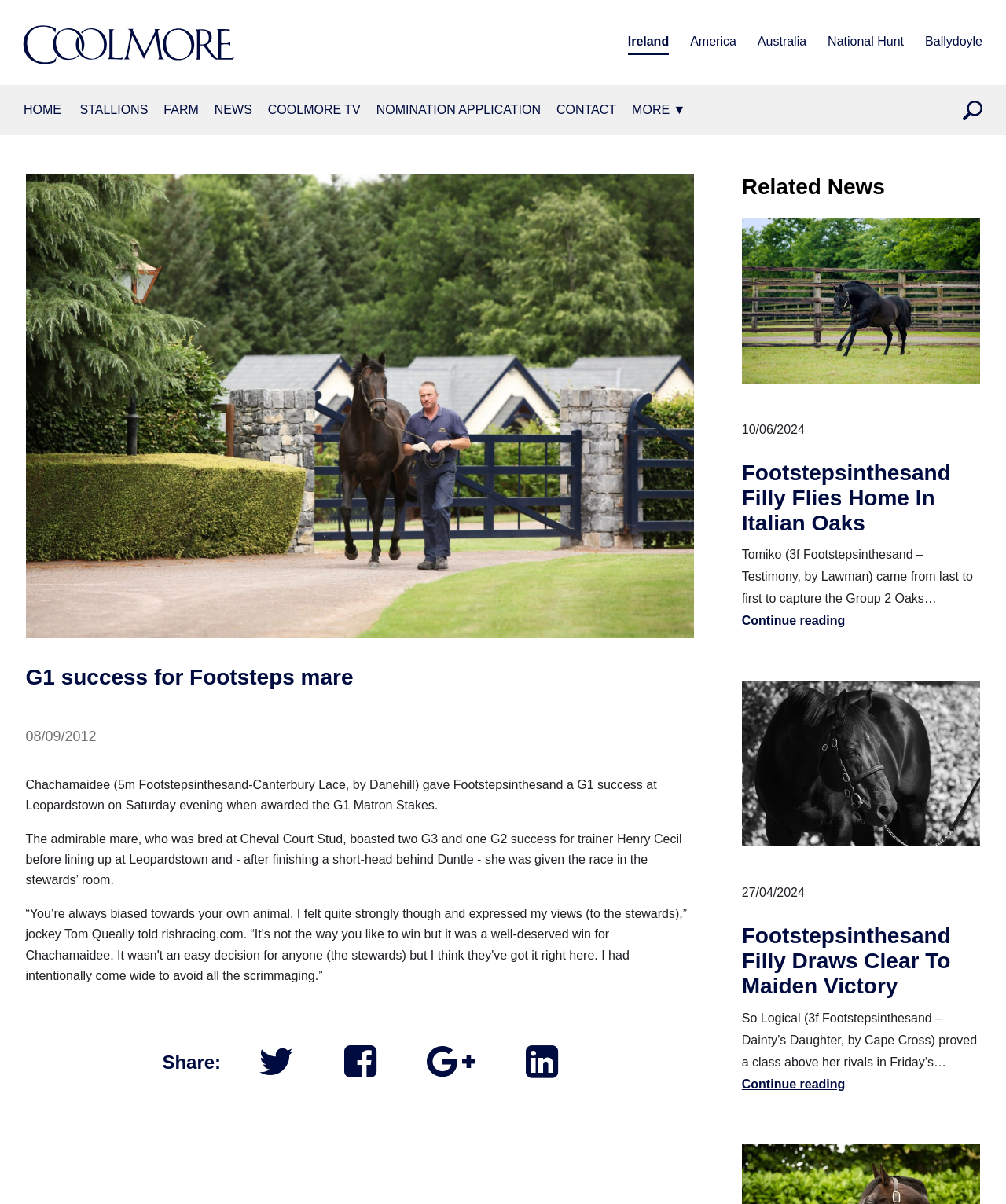Please specify the bounding box coordinates of the region to click in order to perform the following instruction: "Search".

[0.957, 0.083, 0.977, 0.102]